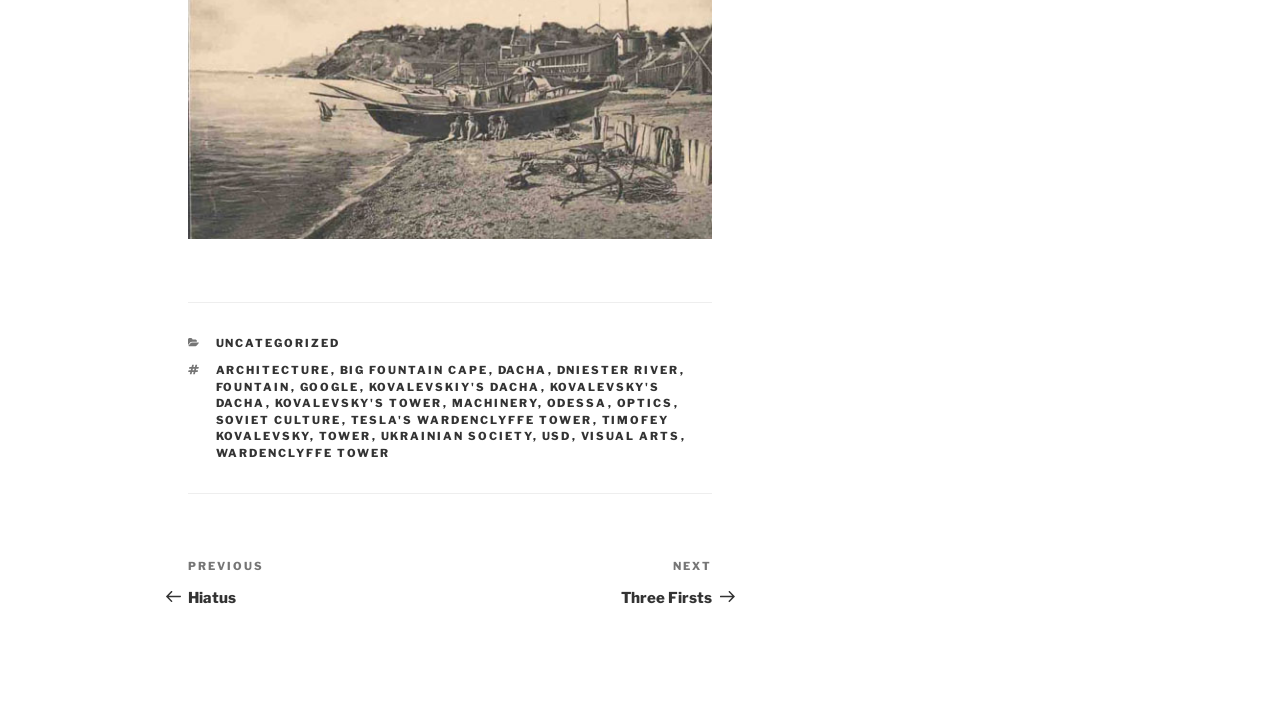Find and specify the bounding box coordinates that correspond to the clickable region for the instruction: "Go to the 'Previous Post Hiatus'".

[0.147, 0.78, 0.352, 0.848]